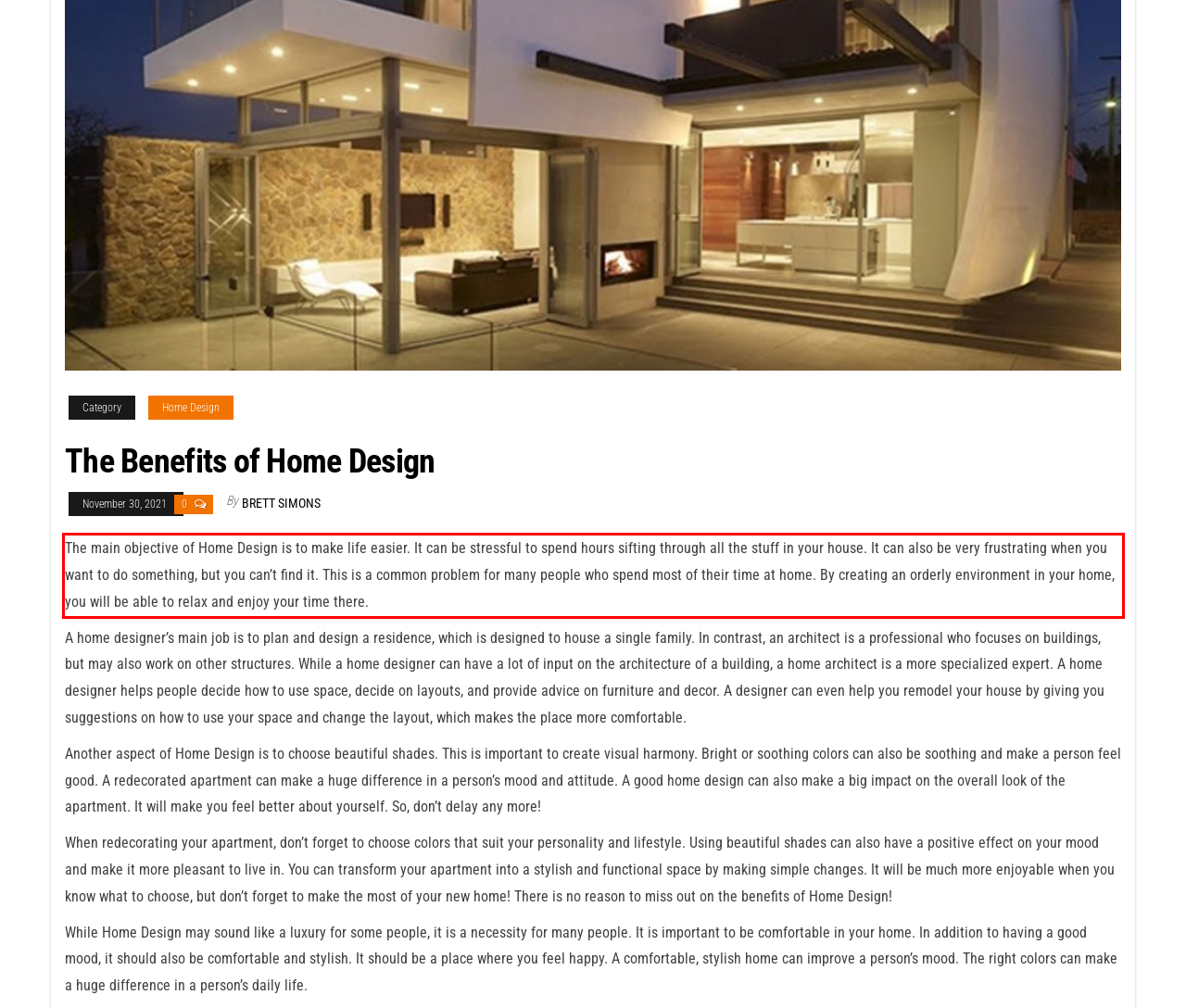Please perform OCR on the text within the red rectangle in the webpage screenshot and return the text content.

The main objective of Home Design is to make life easier. It can be stressful to spend hours sifting through all the stuff in your house. It can also be very frustrating when you want to do something, but you can’t find it. This is a common problem for many people who spend most of their time at home. By creating an orderly environment in your home, you will be able to relax and enjoy your time there.